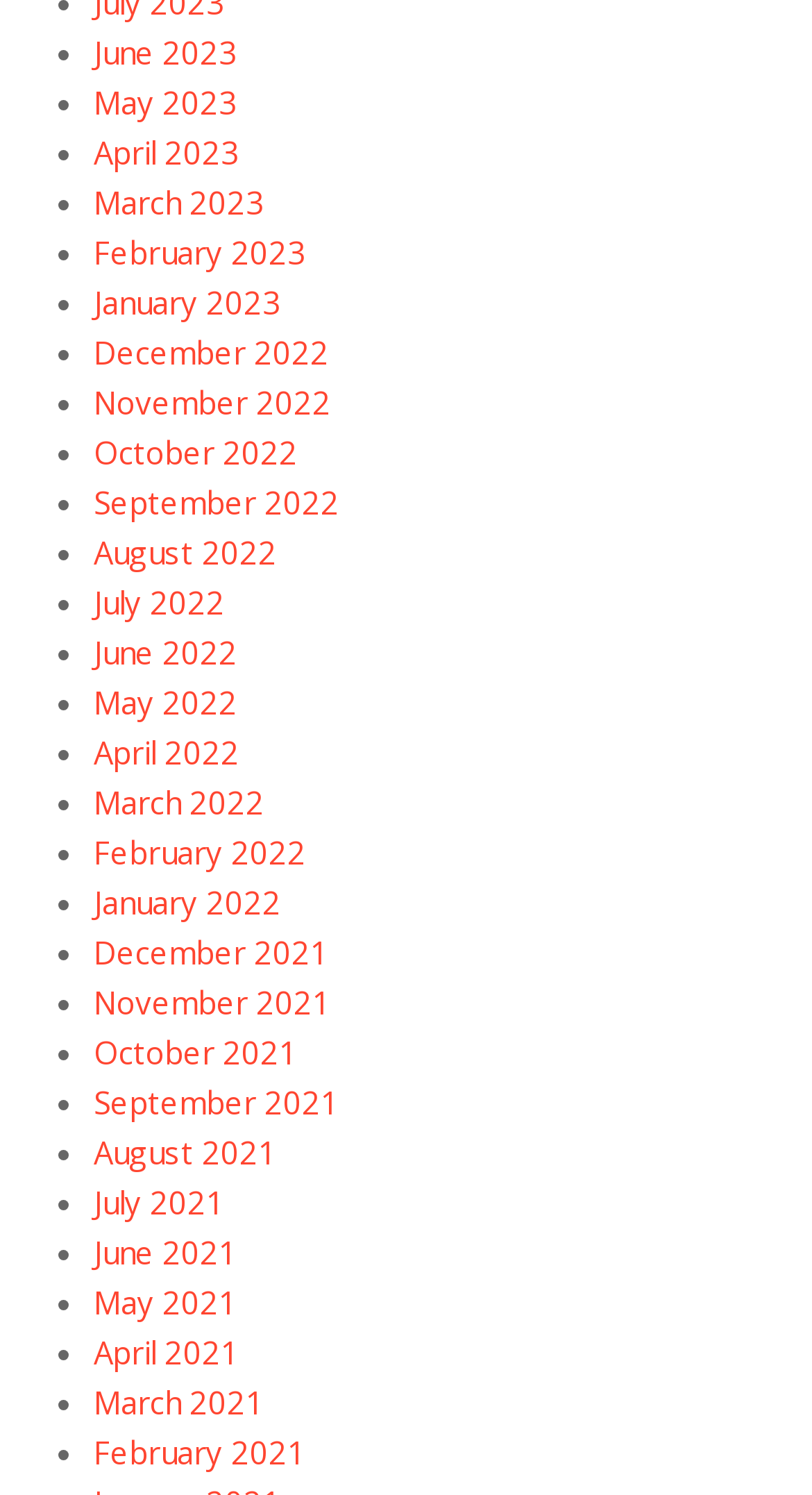Pinpoint the bounding box coordinates of the element that must be clicked to accomplish the following instruction: "View August 2021". The coordinates should be in the format of four float numbers between 0 and 1, i.e., [left, top, right, bottom].

[0.115, 0.757, 0.341, 0.785]